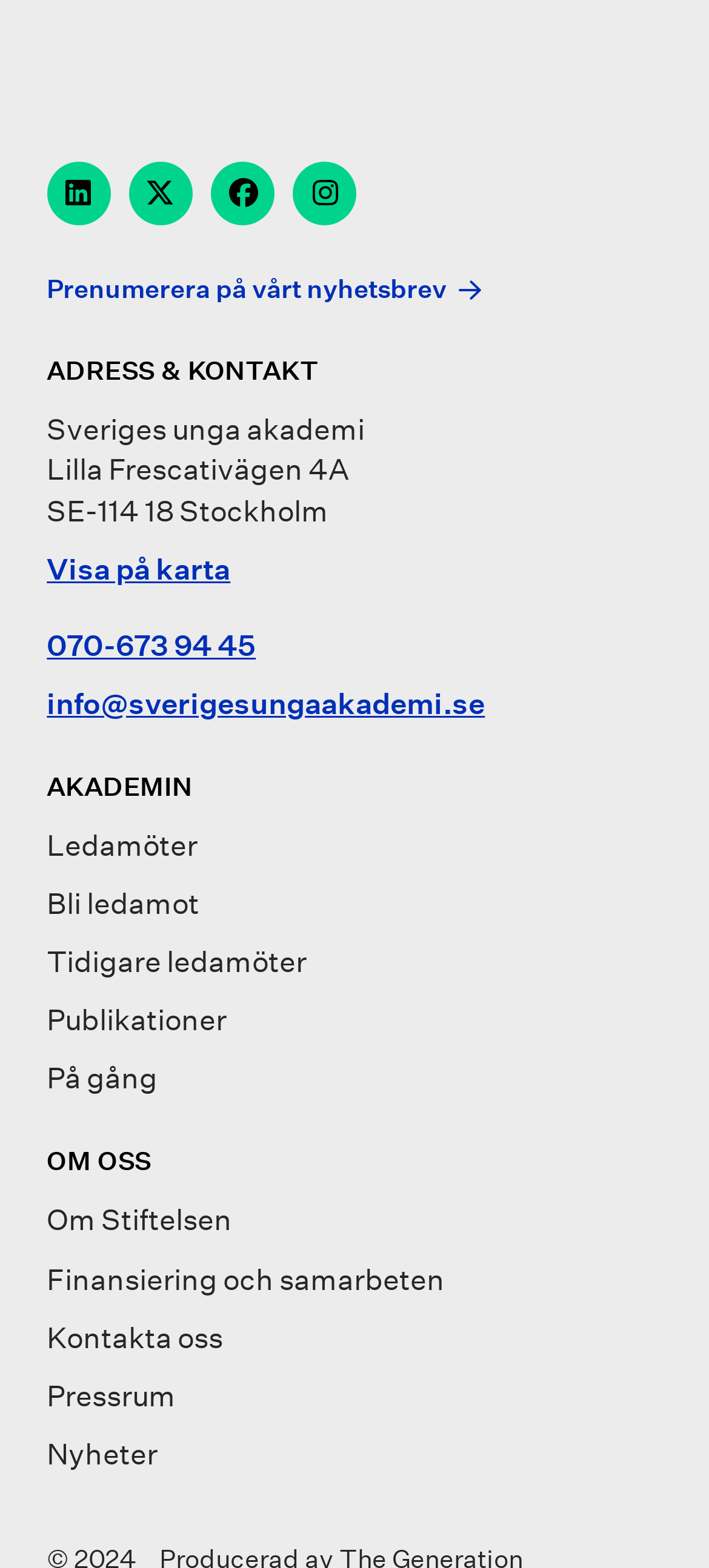How many footer menus are there?
Refer to the image and offer an in-depth and detailed answer to the question.

I counted the number of footer menus by looking at the generic elements with the label 'Footer Menu'. There are 2 footer menus, labeled as 'Footer Menu 1' and 'Footer Menu 2'.